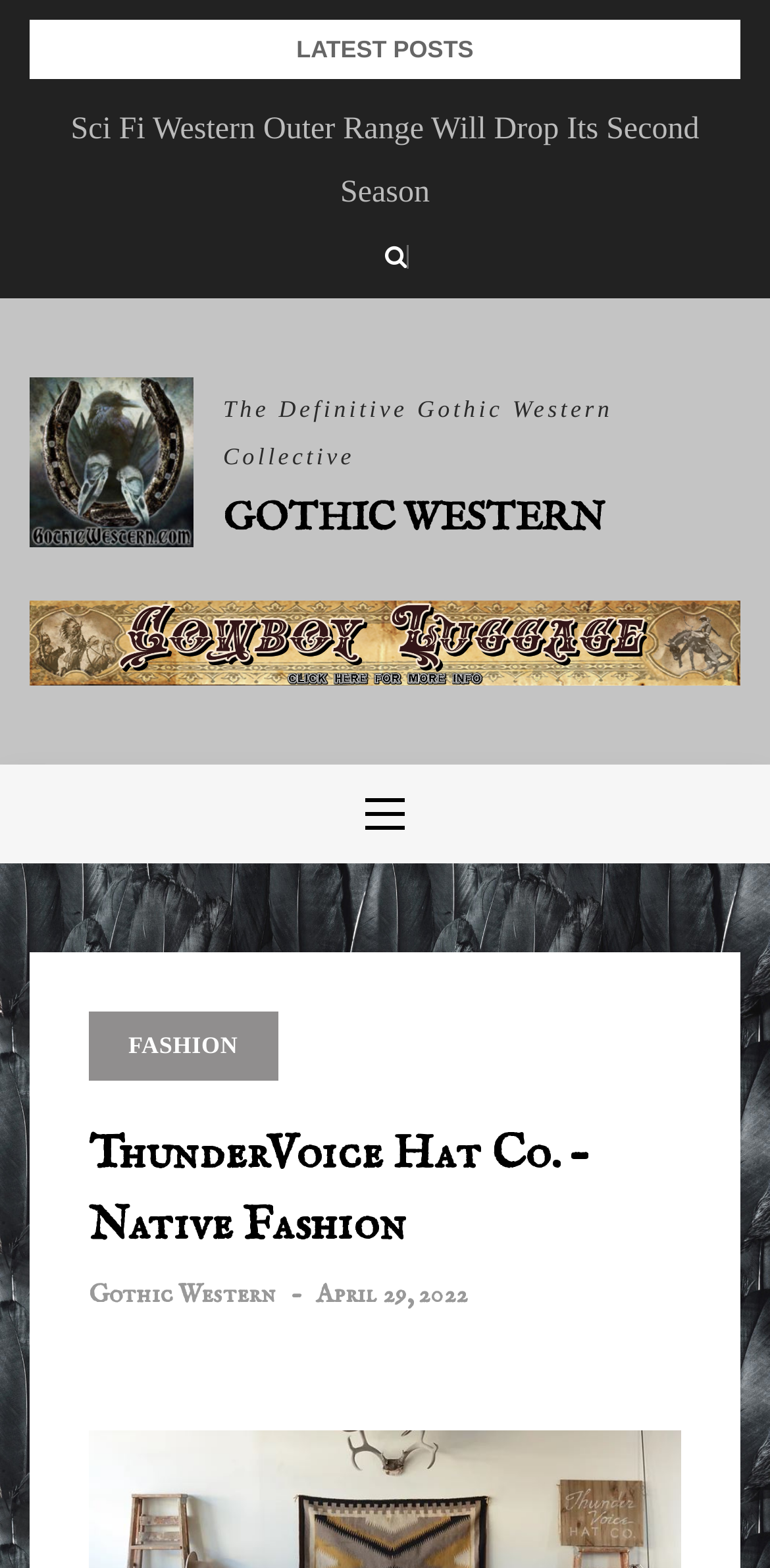Construct a thorough caption encompassing all aspects of the webpage.

The webpage is about ThunderVoice Hat Co., a Native Fashion brand that features the iconic Navajo Brim hat. At the top, there is a section labeled "LATEST POSTS". Below this section, there is a link to a poet named Robbie Coburn, who is associated with Gothic Western poetry. 

To the right of the "LATEST POSTS" section, there is a table containing a link to "Gothic Western" with an accompanying image. Below this link, there is a text describing the brand as "The Definitive Gothic Western Collective". 

Further down, there is another table with a large image that spans almost the entire width of the page. Below this image, there is a button that, when expanded, reveals links to "FASHION" and a header section. 

The header section contains the title "ThunderVoice Hat Co. – Native Fashion" and a subheading "Gothic Western - April 29, 2022", which includes links to "Gothic Western" and the date "April 29, 2022". The date is also marked as a time element.